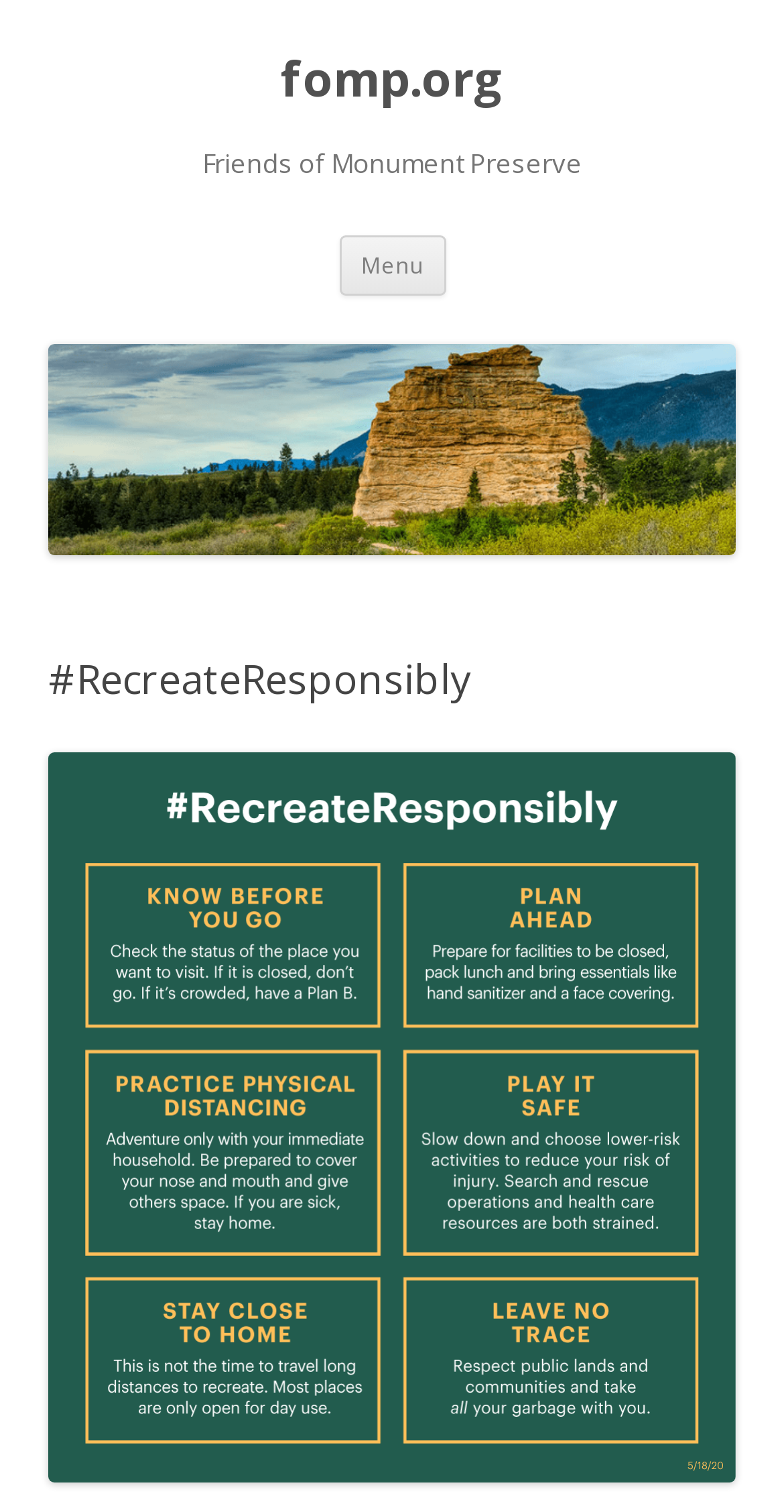Is there an image on the webpage?
We need a detailed and exhaustive answer to the question. Please elaborate.

I found an image element on the webpage, which is a child element of the 'fomp.org' link. The image is likely a logo or branding element for the organization.